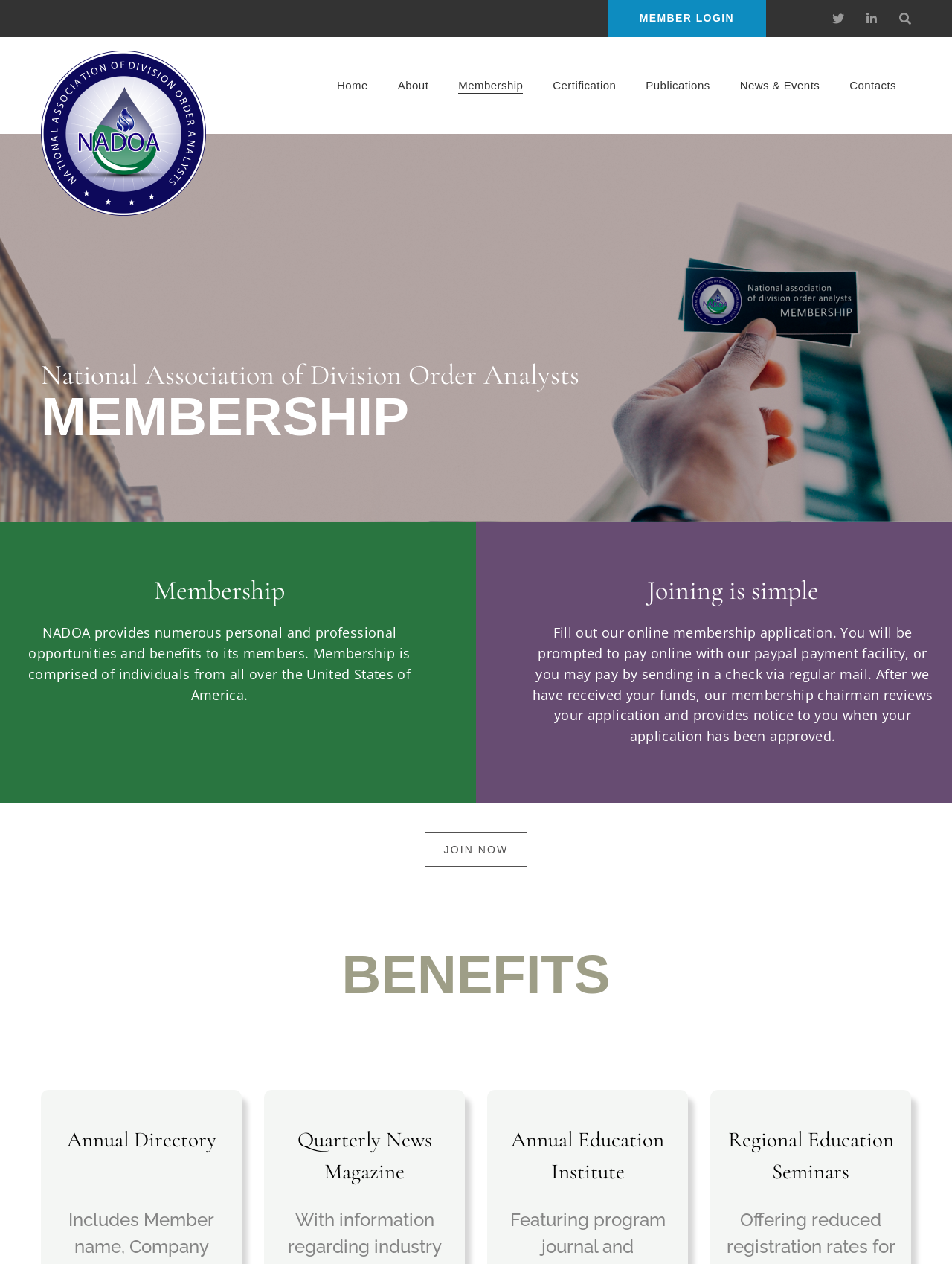What is the purpose of the membership application?
Make sure to answer the question with a detailed and comprehensive explanation.

I found the purpose of the membership application by looking at the static text element that says 'After we have received your funds, our membership chairman reviews your application and provides notice to you when your application has been approved'.